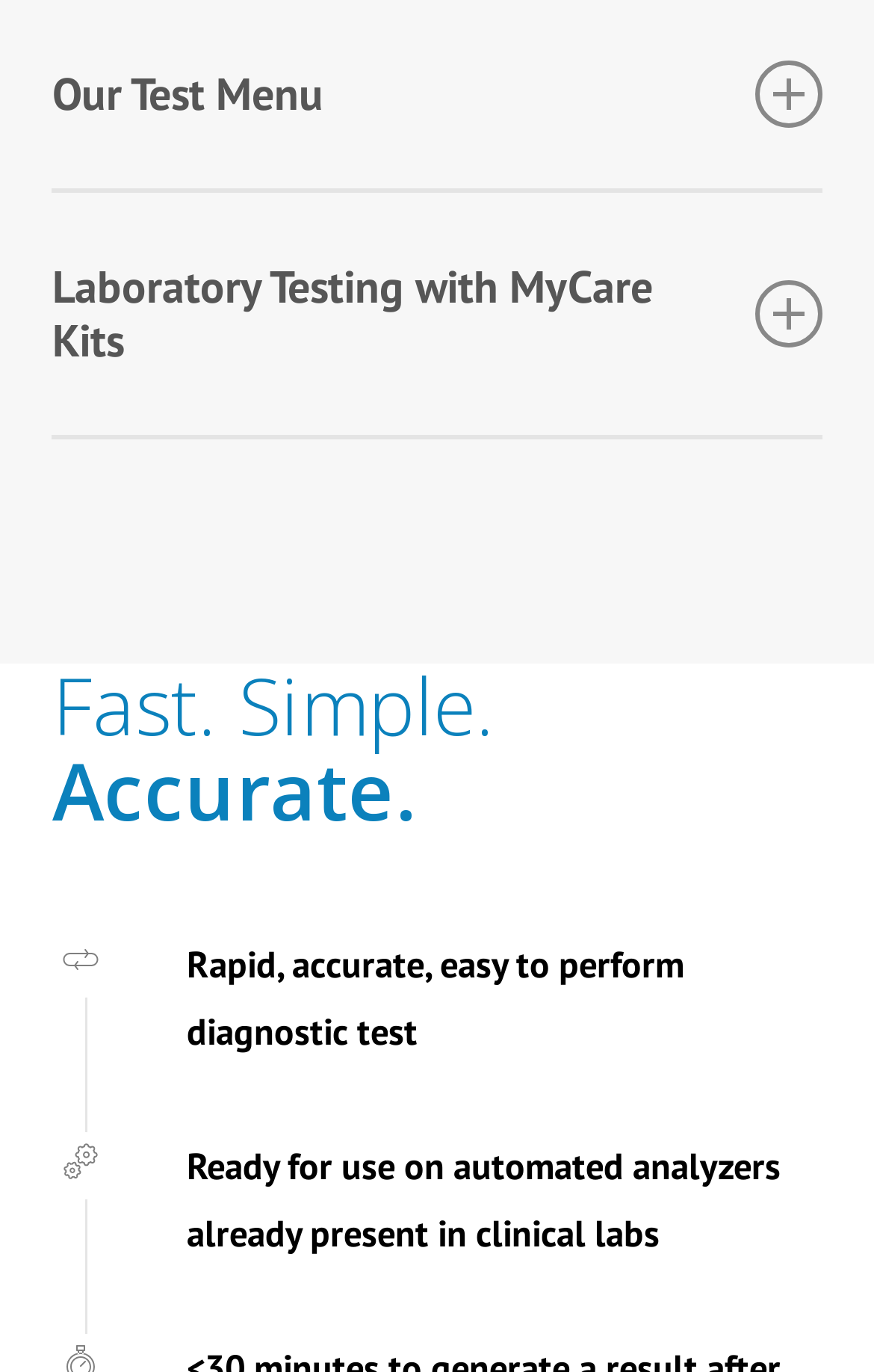Identify the bounding box of the UI element described as follows: "Accurate.". Provide the coordinates as four float numbers in the range of 0 to 1 [left, top, right, bottom].

[0.06, 0.538, 0.475, 0.615]